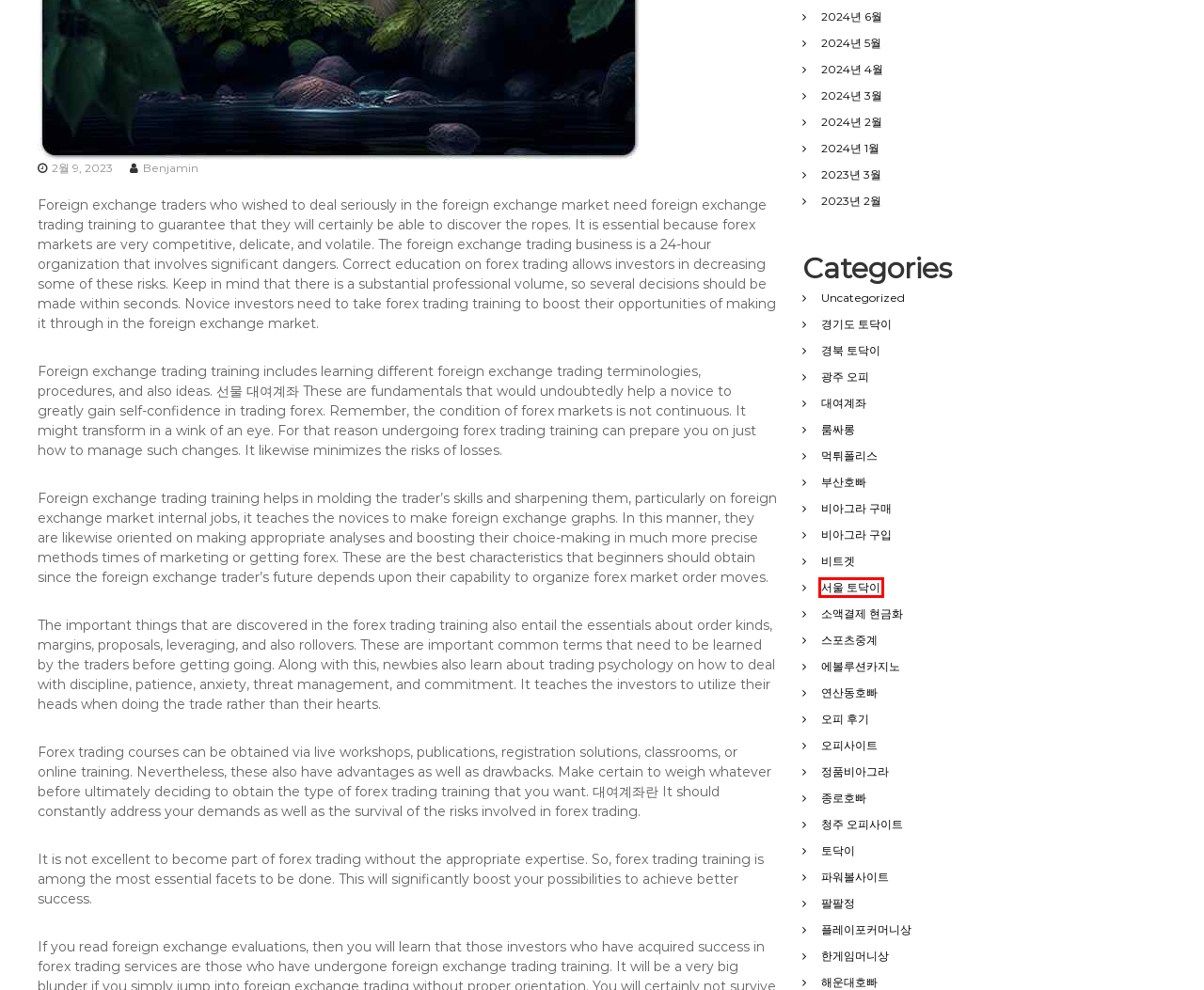Given a screenshot of a webpage with a red bounding box, please pick the webpage description that best fits the new webpage after clicking the element inside the bounding box. Here are the candidates:
A. 파워볼사이트 - Online marketing┃Higher exposure on homepage
B. 경기도 토닥이 - Online marketing┃Higher exposure on homepage
C. 연산동호빠 - Online marketing┃Higher exposure on homepage
D. 광주 오피 - Online marketing┃Higher exposure on homepage
E. Uncategorized - Online marketing┃Higher exposure on homepage
F. 종로호빠 - Online marketing┃Higher exposure on homepage
G. 비아그라 구입 - Online marketing┃Higher exposure on homepage
H. 서울 토닥이 - Online marketing┃Higher exposure on homepage

H